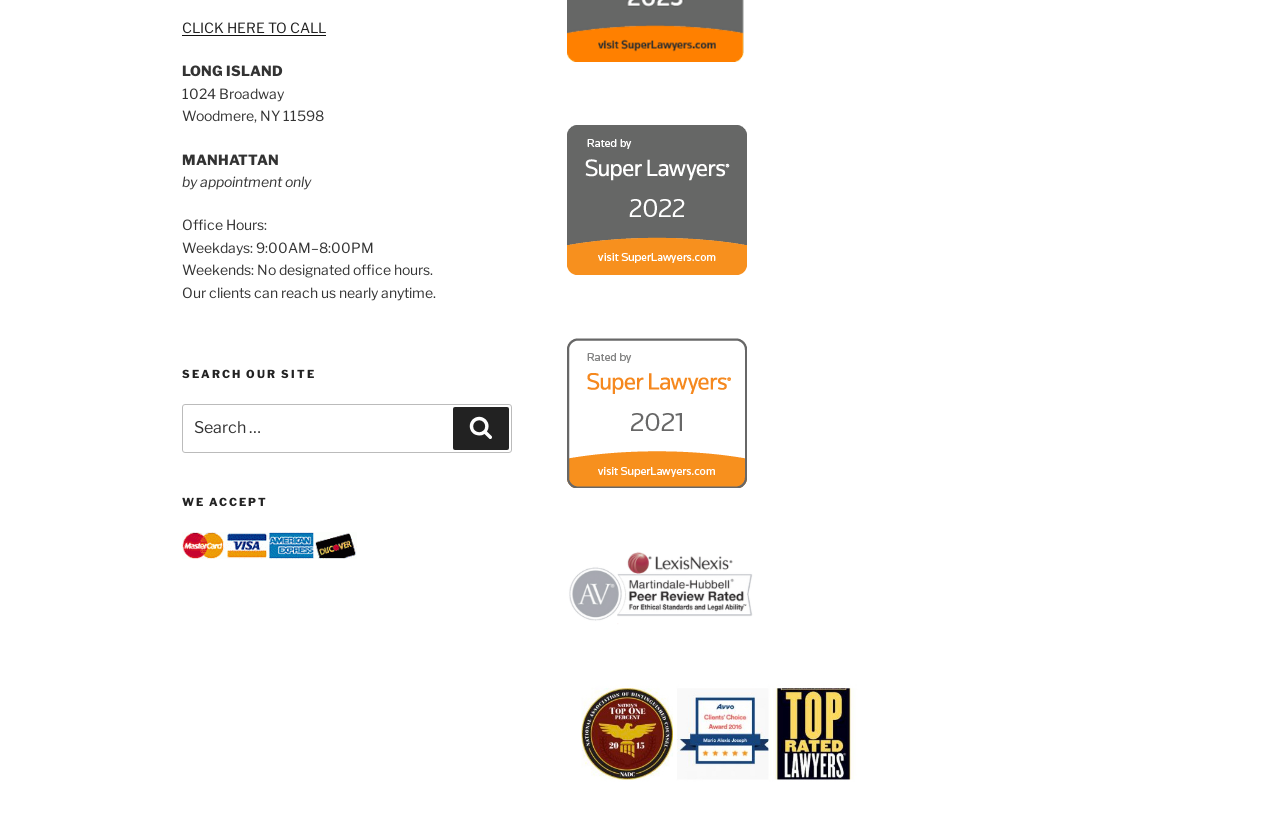Please answer the following question using a single word or phrase: 
How many figures are displayed on the webpage?

2